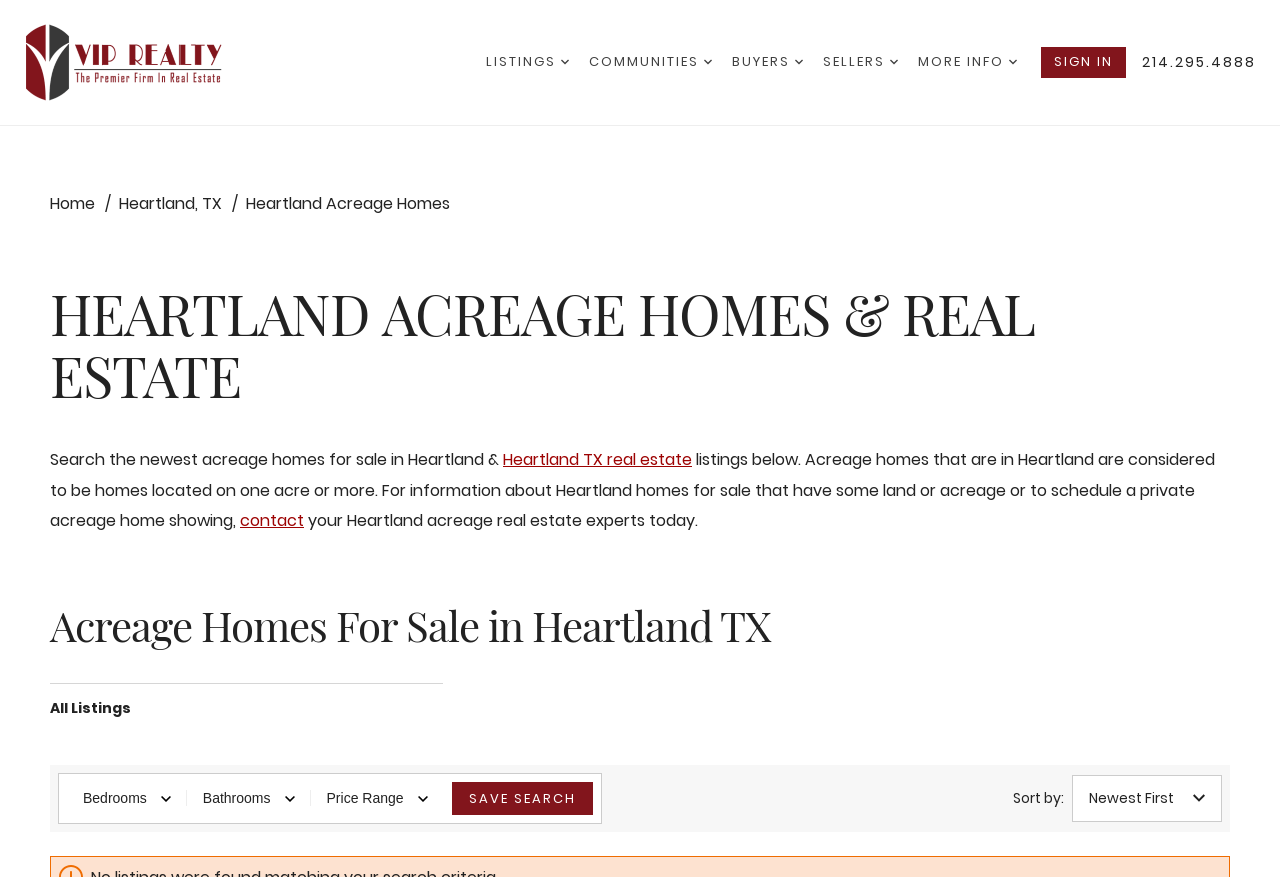Determine the bounding box coordinates of the clickable region to execute the instruction: "Sign in". The coordinates should be four float numbers between 0 and 1, denoted as [left, top, right, bottom].

[0.813, 0.054, 0.88, 0.089]